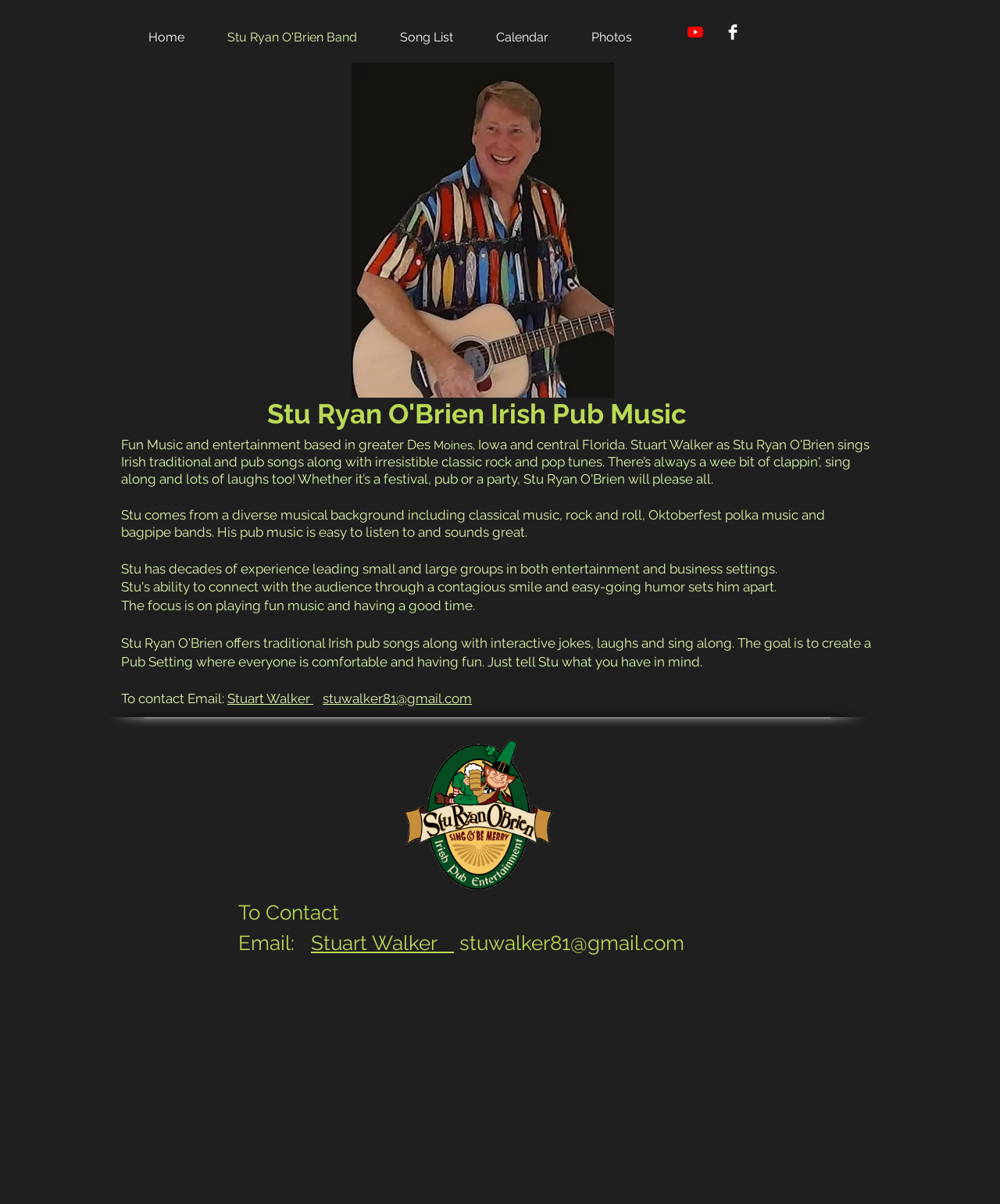Determine the bounding box coordinates of the area to click in order to meet this instruction: "Click on the Home link".

[0.141, 0.02, 0.22, 0.042]